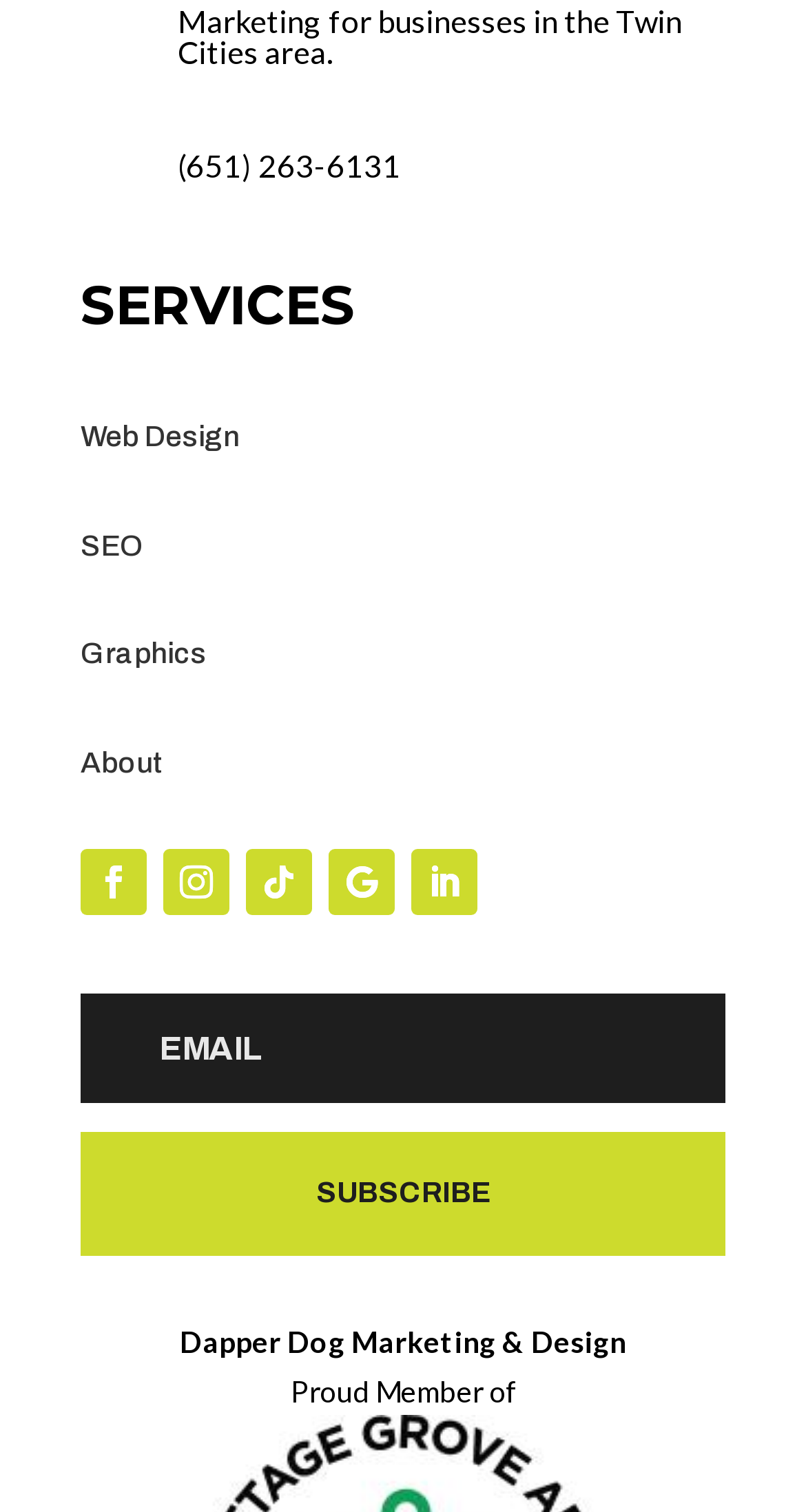Show the bounding box coordinates for the HTML element described as: "Hostirian".

None